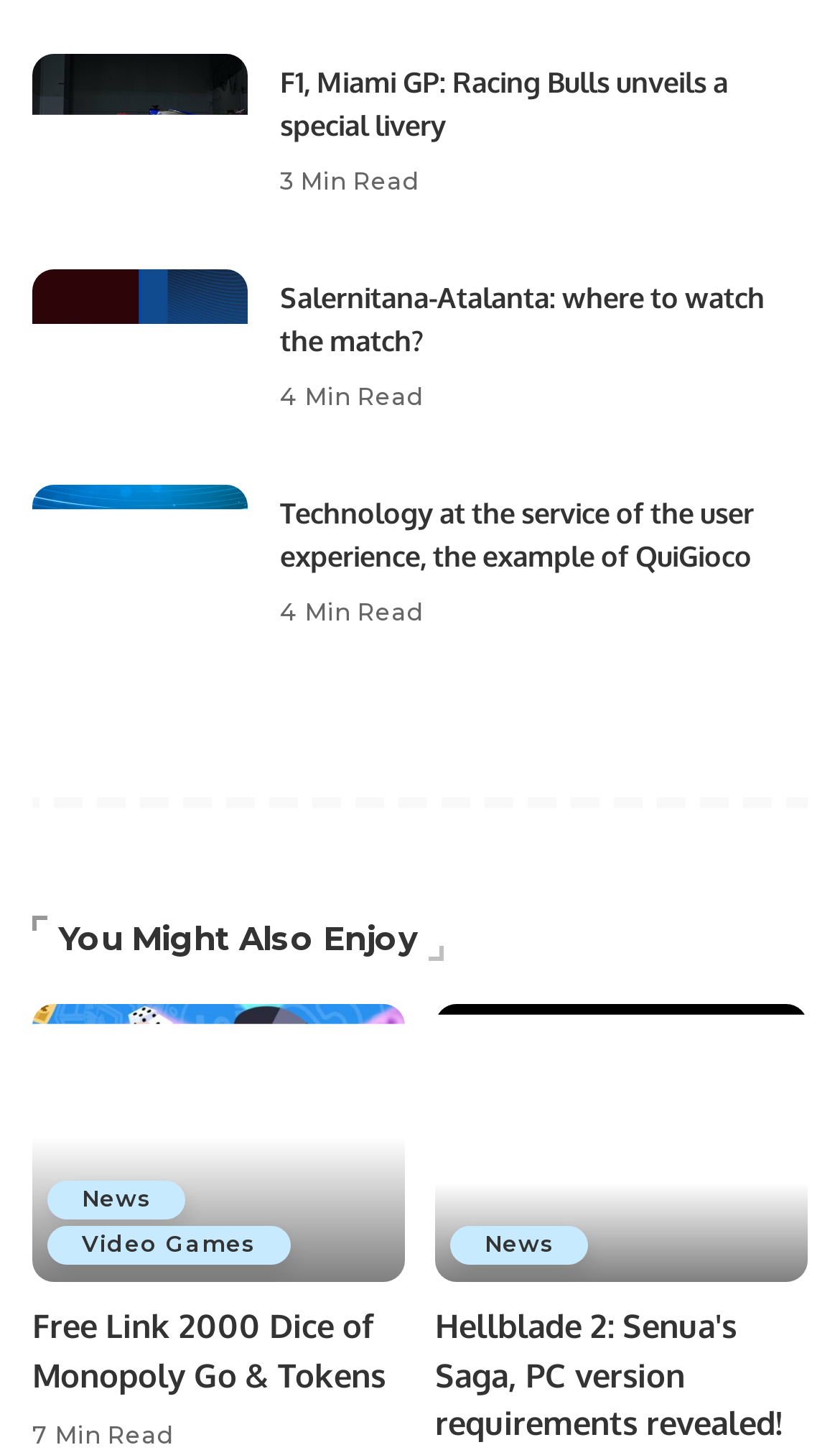Identify the bounding box for the described UI element: "News".

[0.056, 0.814, 0.222, 0.841]